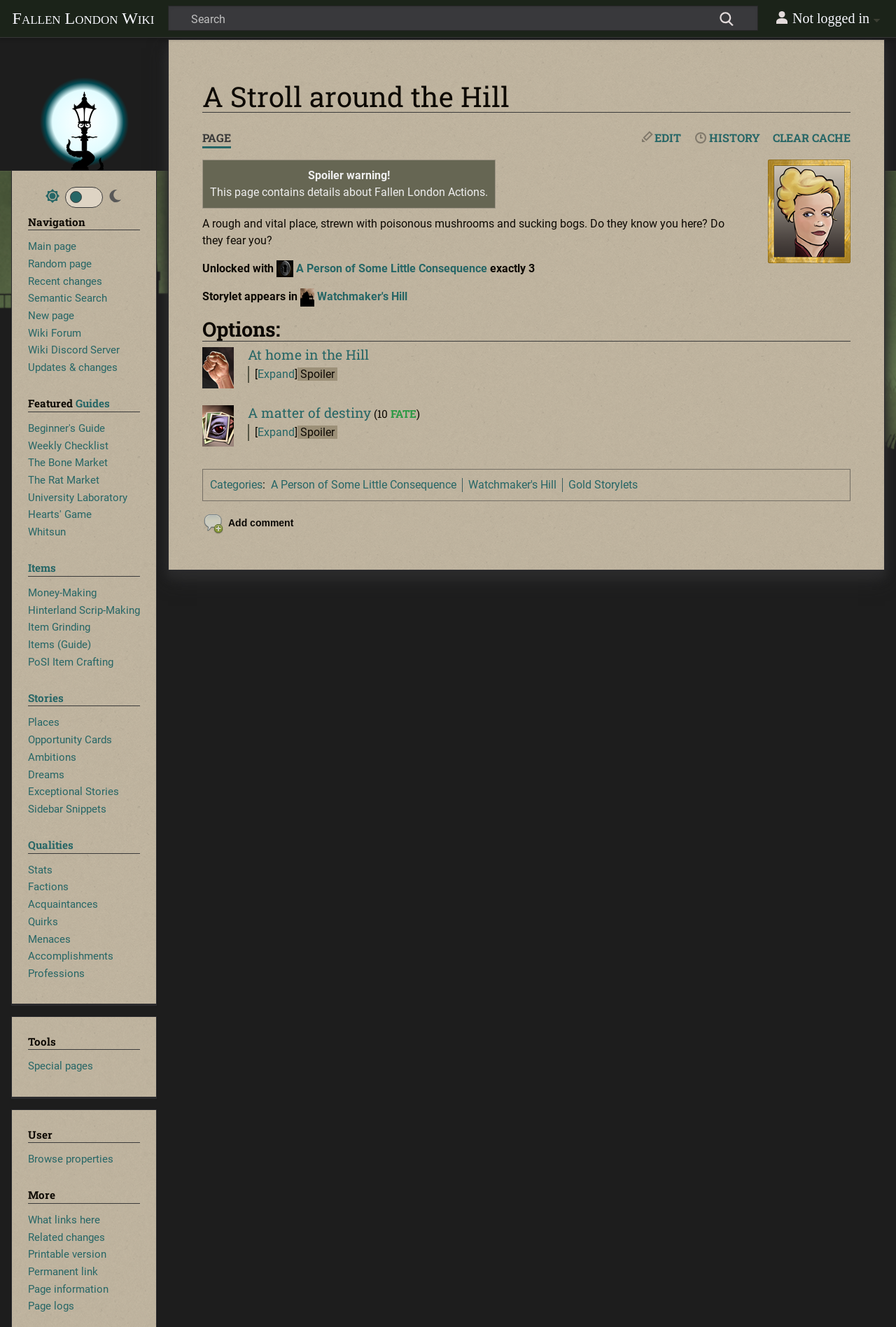Using the description: "Guides", identify the bounding box of the corresponding UI element in the screenshot.

[0.084, 0.299, 0.122, 0.309]